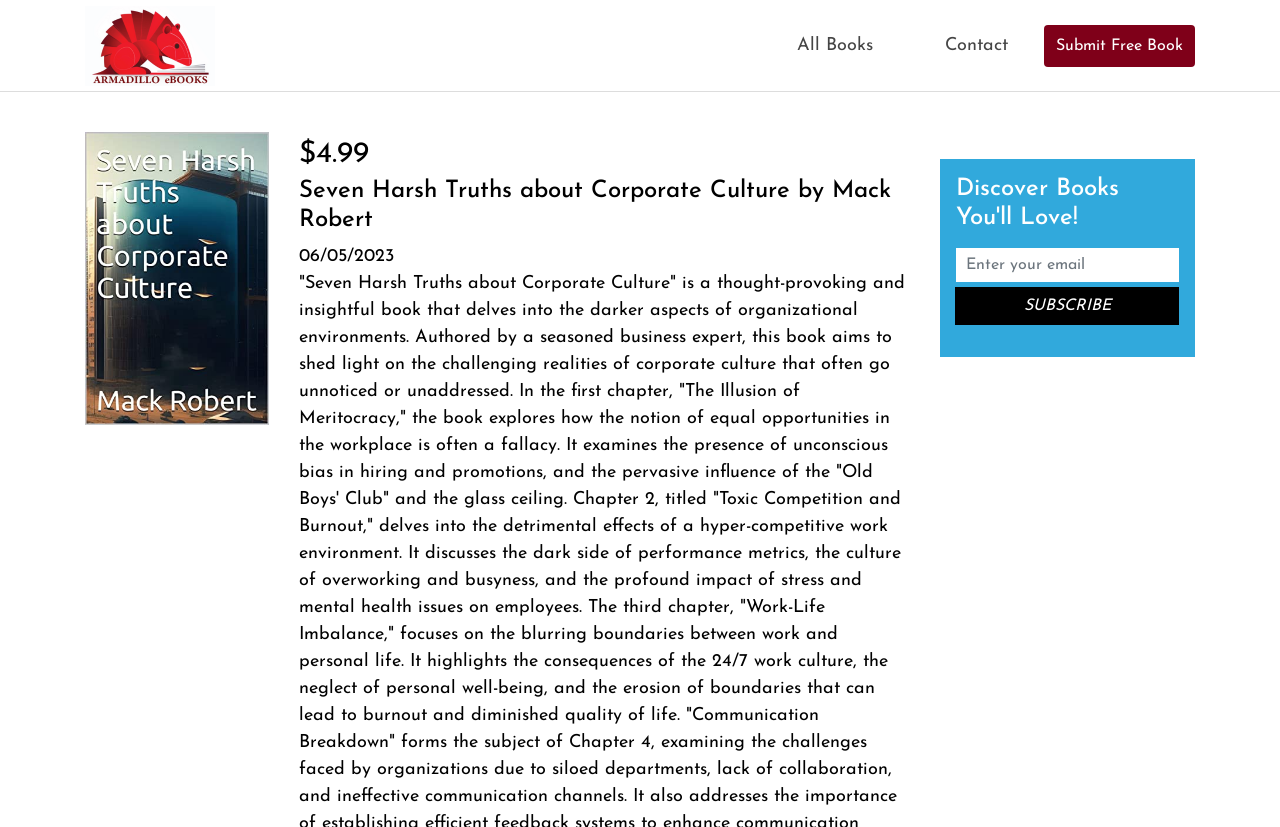What is the purpose of the textbox?
Answer the question with detailed information derived from the image.

The purpose of the textbox can be inferred from its label, which is 'Enter your email', suggesting that it is used to input an email address, likely for subscription or newsletter purposes.